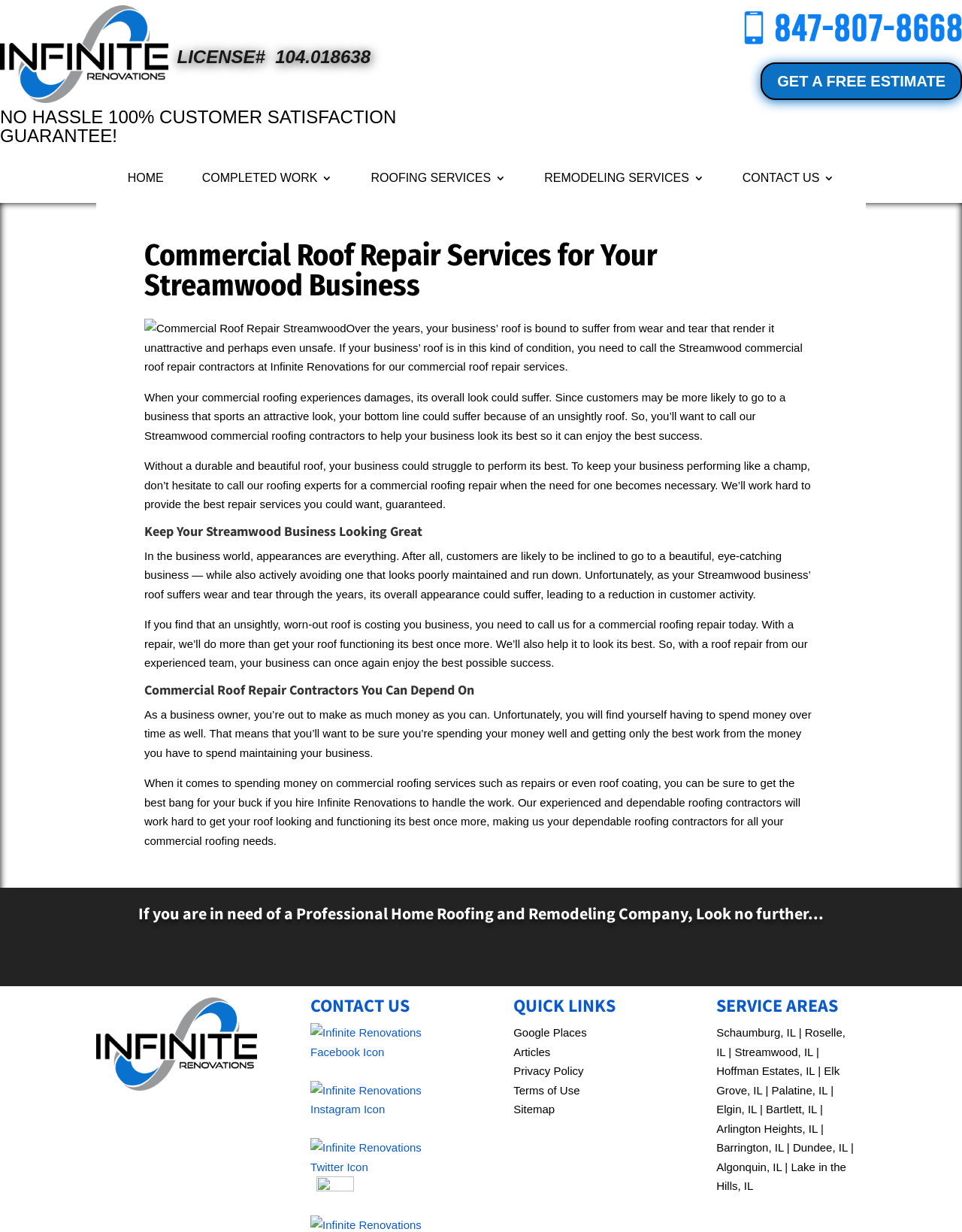Please specify the bounding box coordinates of the region to click in order to perform the following instruction: "View completed work".

[0.21, 0.14, 0.346, 0.153]